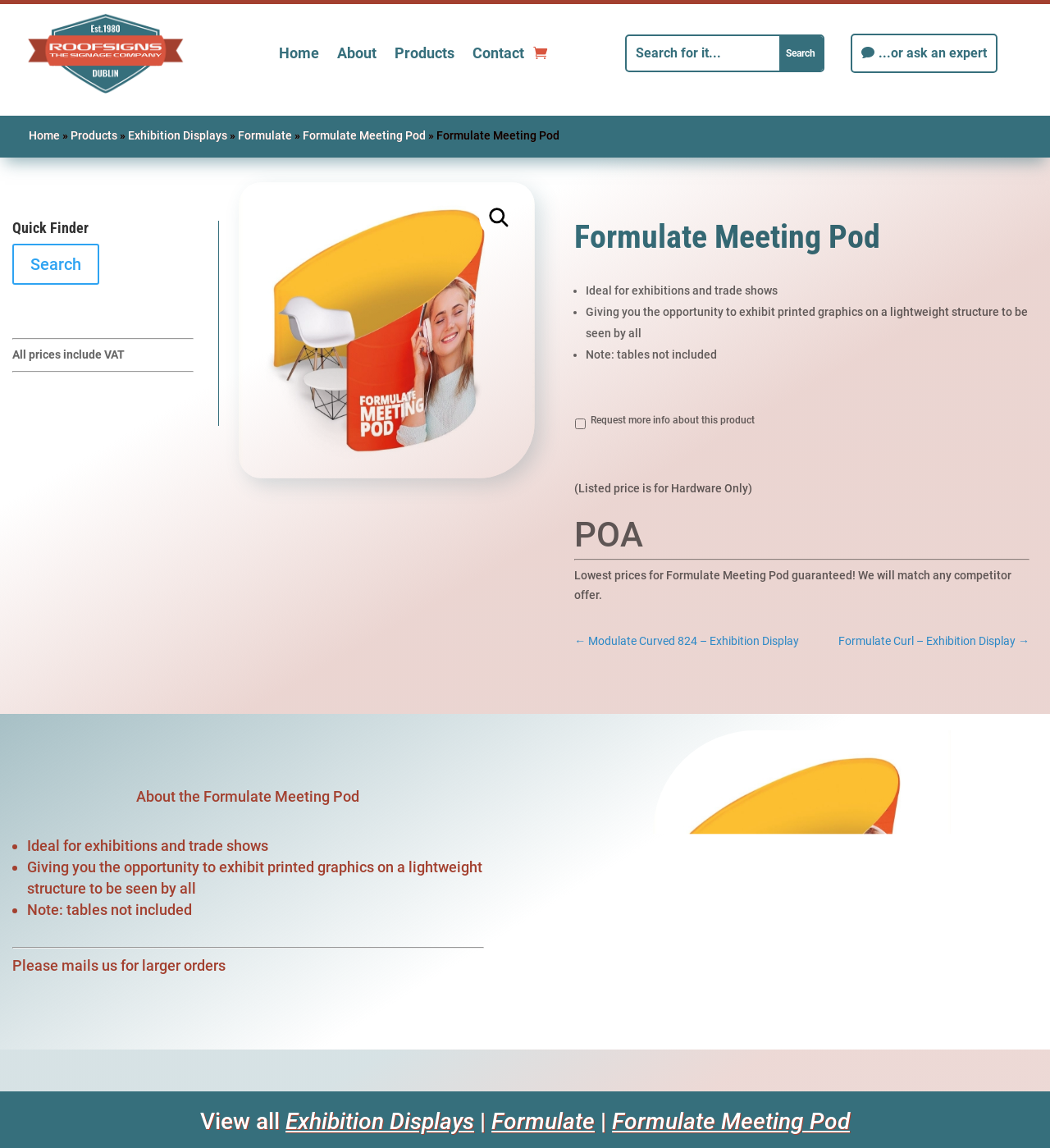Extract the top-level heading from the webpage and provide its text.

Formulate Meeting Pod